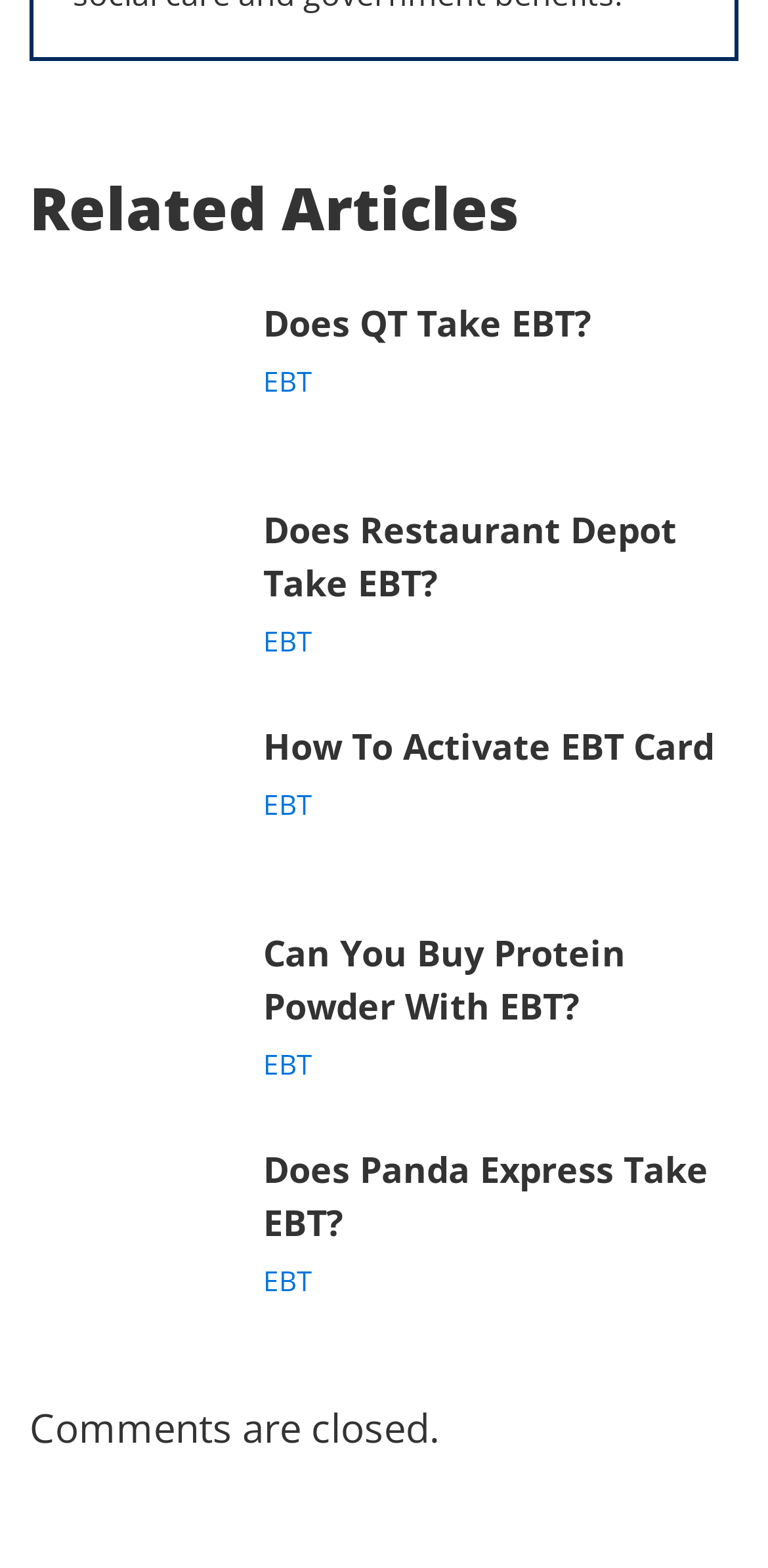How many links are related to EBT?
Please interpret the details in the image and answer the question thoroughly.

There are 7 links on the webpage that are related to EBT, including 'Does QT Take EBT?', 'Does Restaurant Depot Take EBT?', 'How To Activate EBT Card', 'Can You Buy Protein Powder With EBT?', and 'Does Panda Express Take EBT?'. Each of these links has an accompanying image and a duplicate link with a slightly different bounding box coordinate.